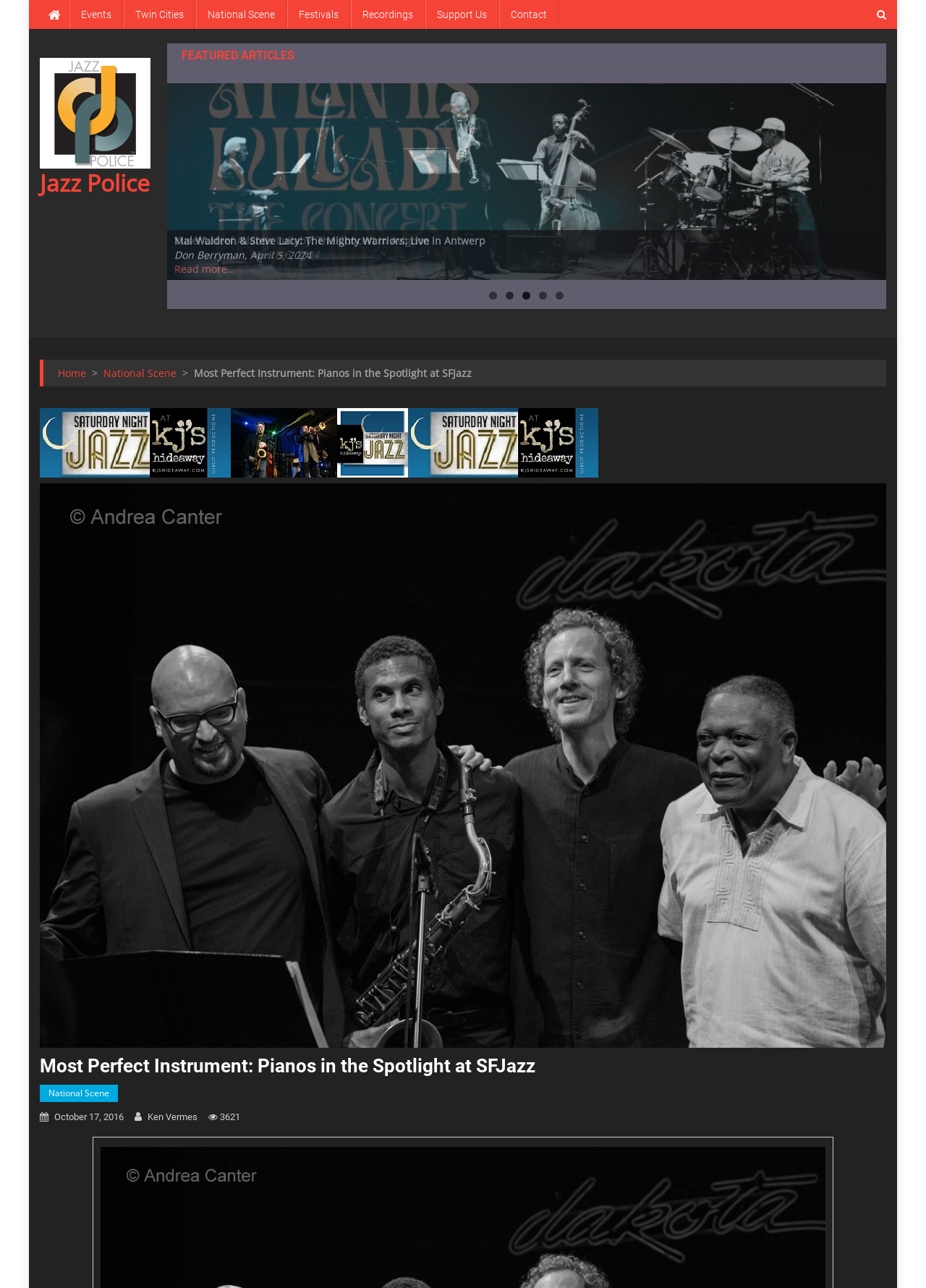Examine the screenshot and answer the question in as much detail as possible: How many pages of articles are there?

I found the pagination links at the bottom of the webpage, which indicate that there are 5 pages of articles.